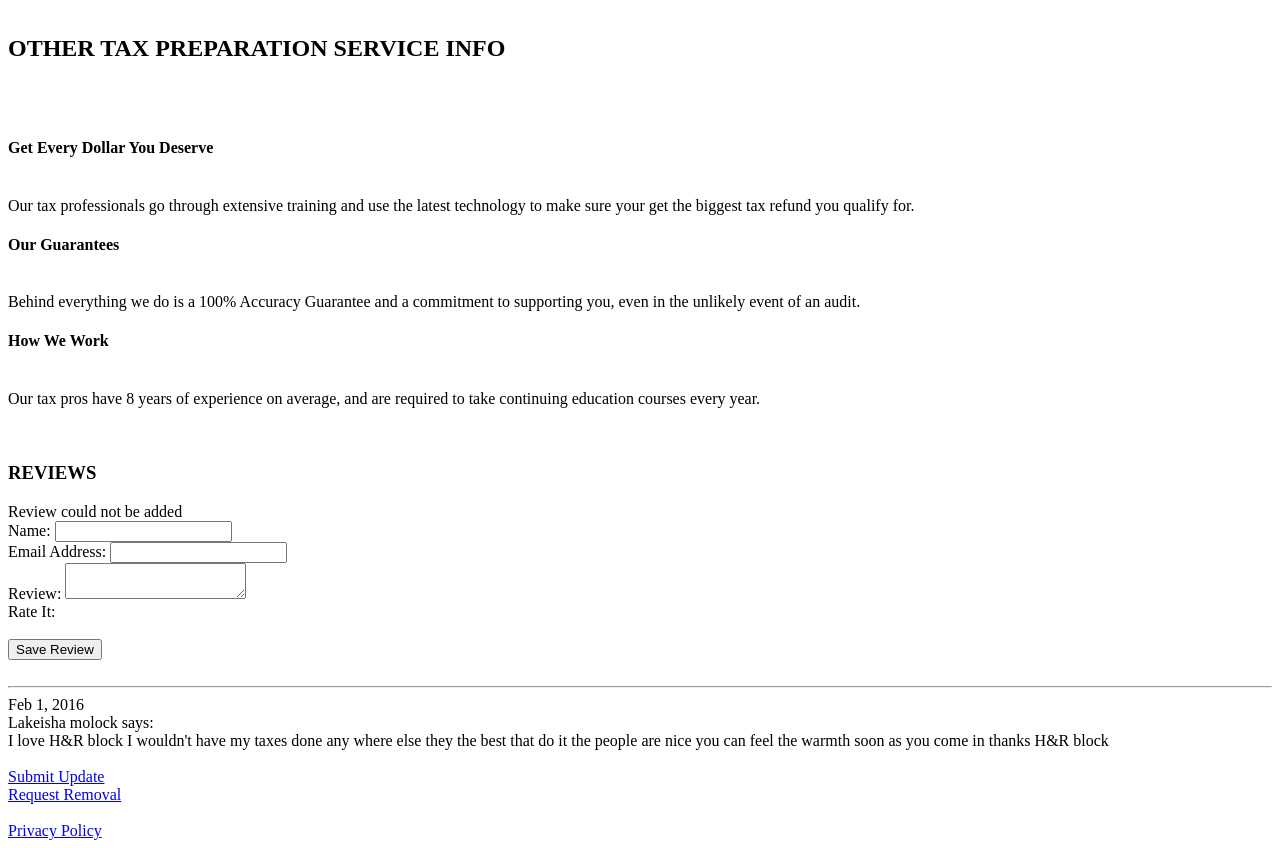Please give a succinct answer to the question in one word or phrase:
What is the main service offered by this company?

Tax preparation